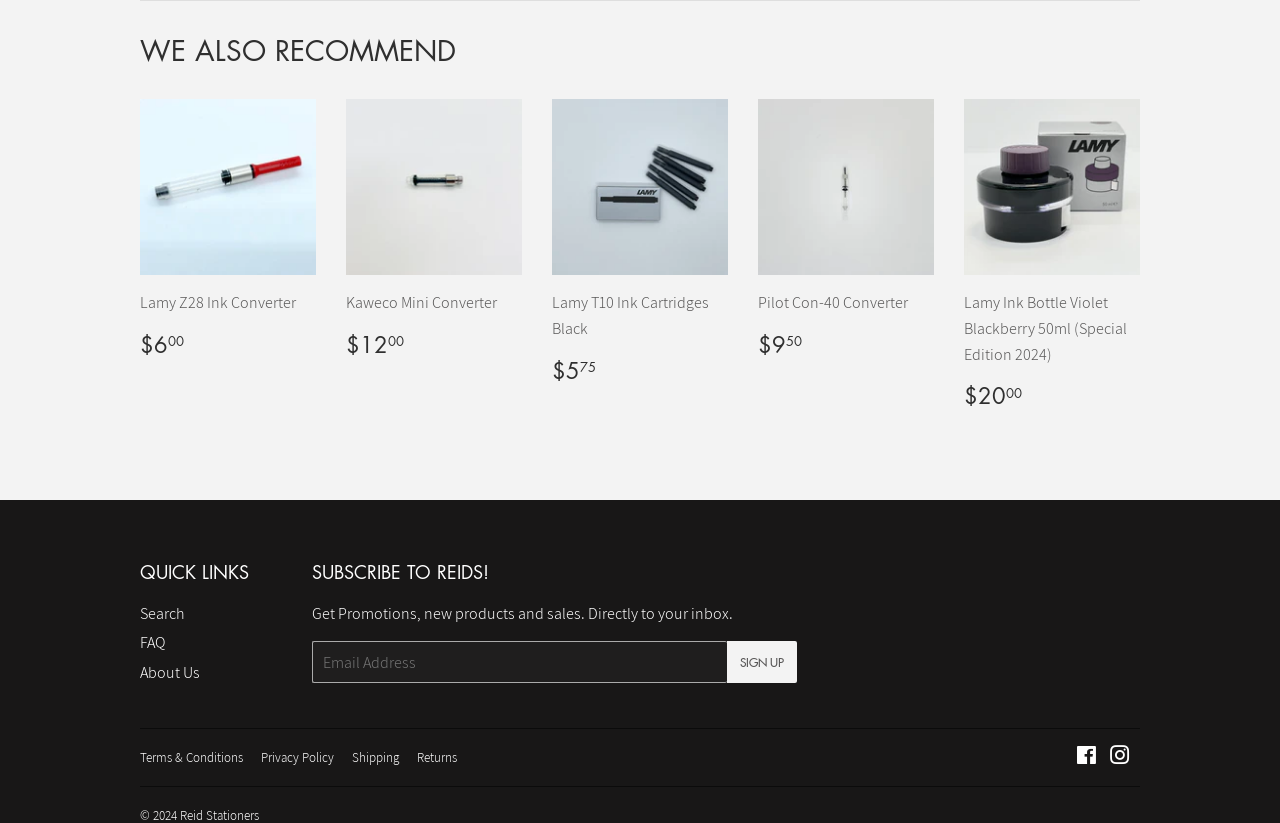What is the purpose of the 'SUBSCRIBE TO REIDS!' section?
Refer to the image and provide a thorough answer to the question.

I read the static text 'Get Promotions, new products and sales. Directly to your inbox.' under the 'SUBSCRIBE TO REIDS!' heading, which suggests that the purpose of this section is to allow users to subscribe and receive promotions, new products, and sales.